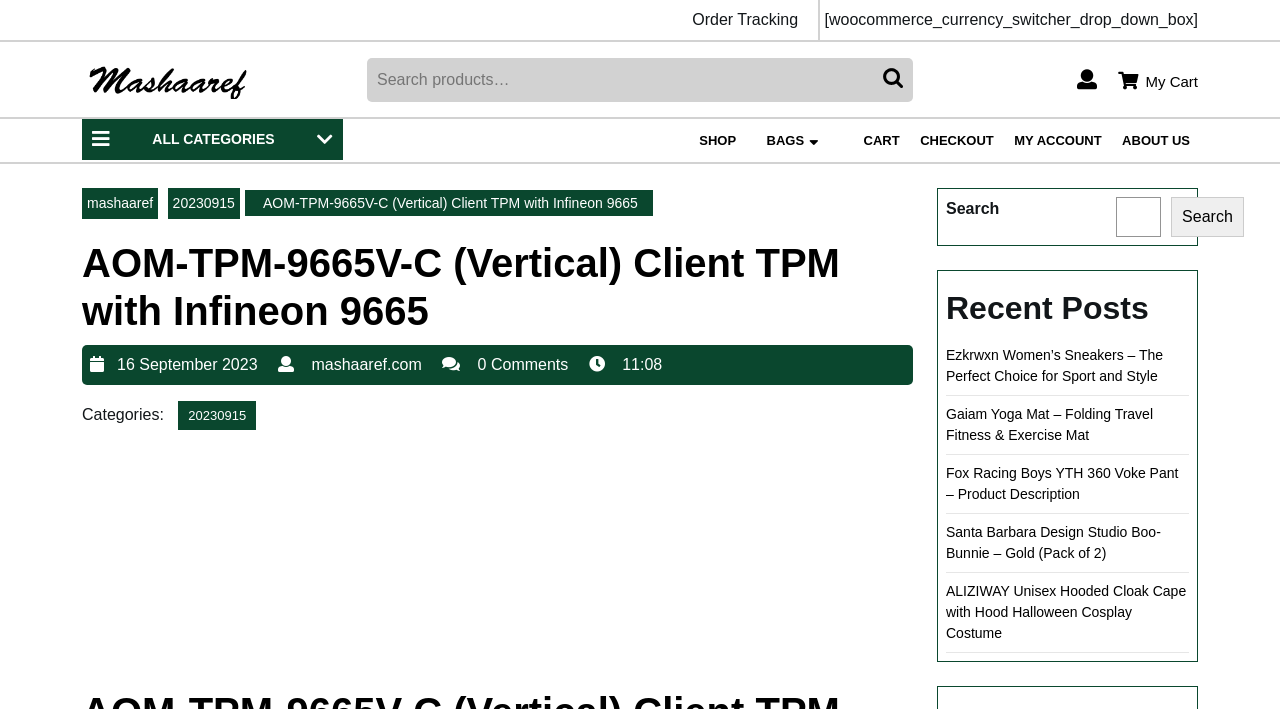Locate the bounding box coordinates of the clickable element to fulfill the following instruction: "Get information about Chicago Siding Contractor". Provide the coordinates as four float numbers between 0 and 1 in the format [left, top, right, bottom].

None